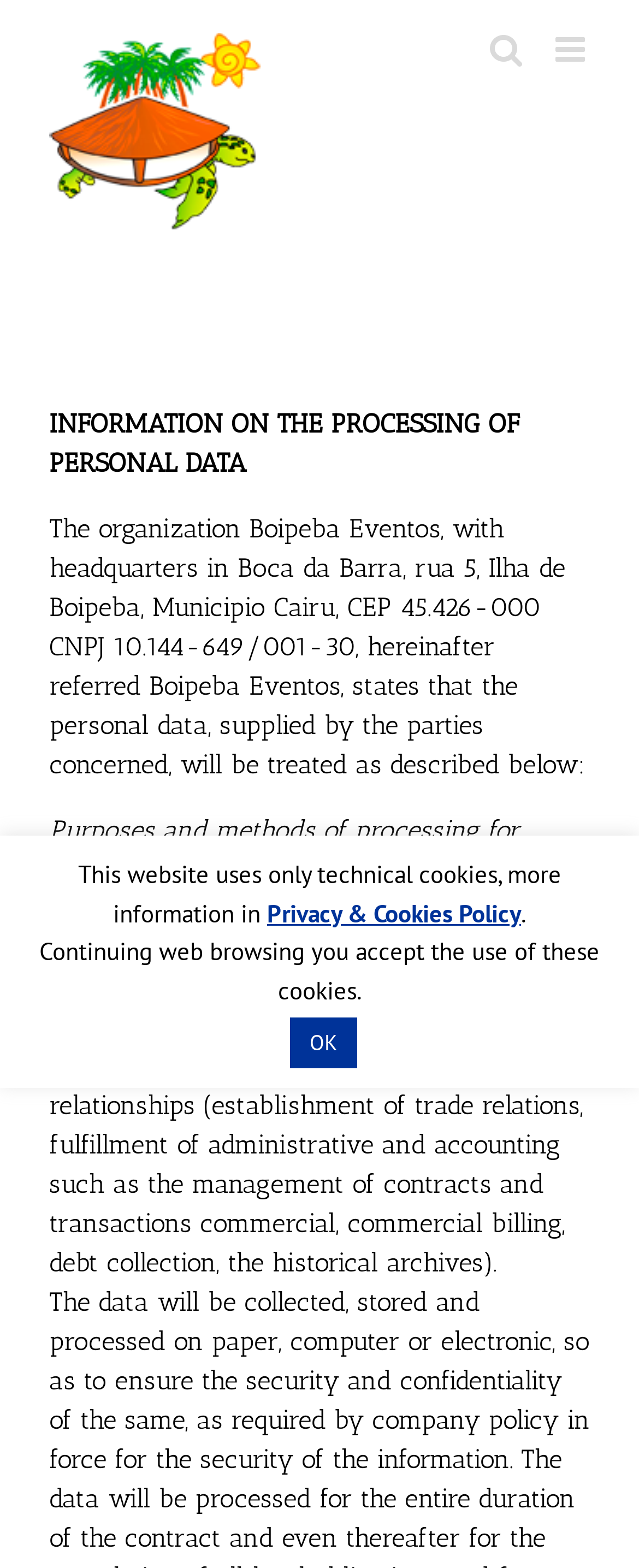What is the logo of Boipeba Eventos? From the image, respond with a single word or brief phrase.

Boipeba Logo